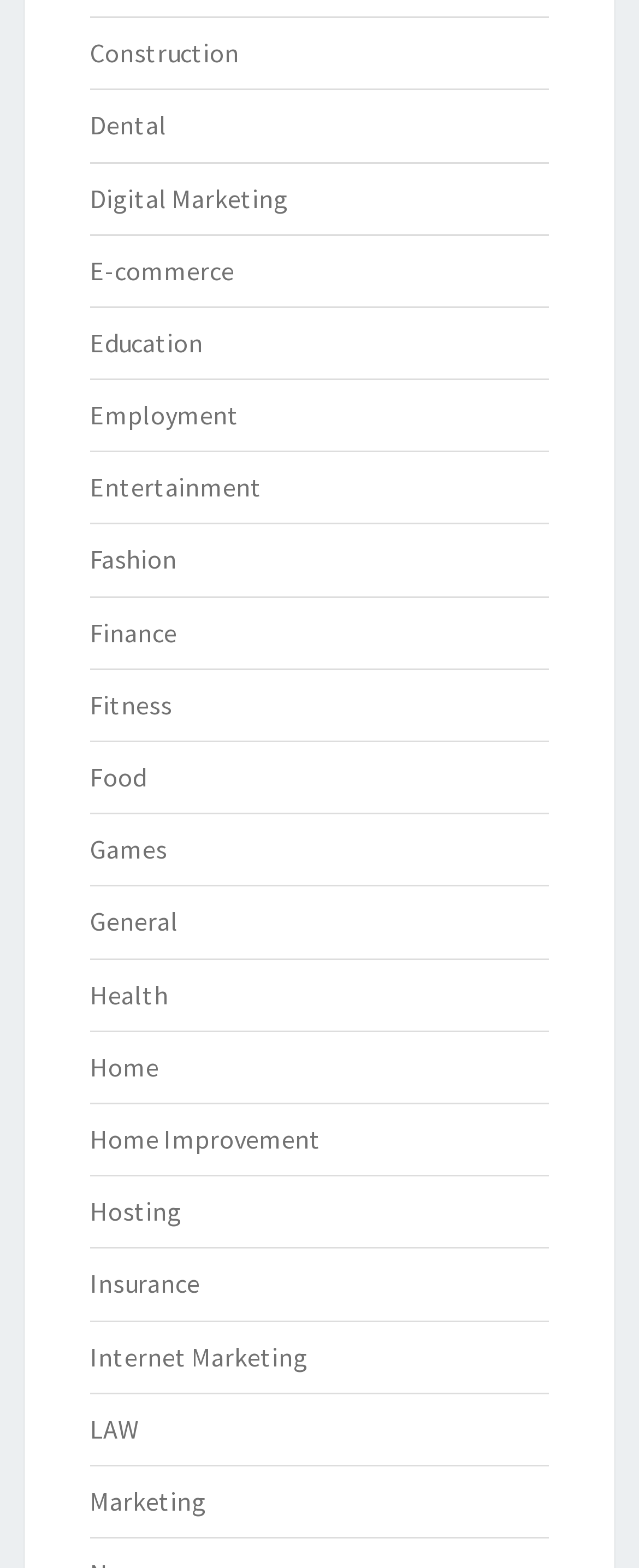Can you look at the image and give a comprehensive answer to the question:
What is the first category listed?

I looked at the top-most link on the webpage and found that the first category listed is Construction.